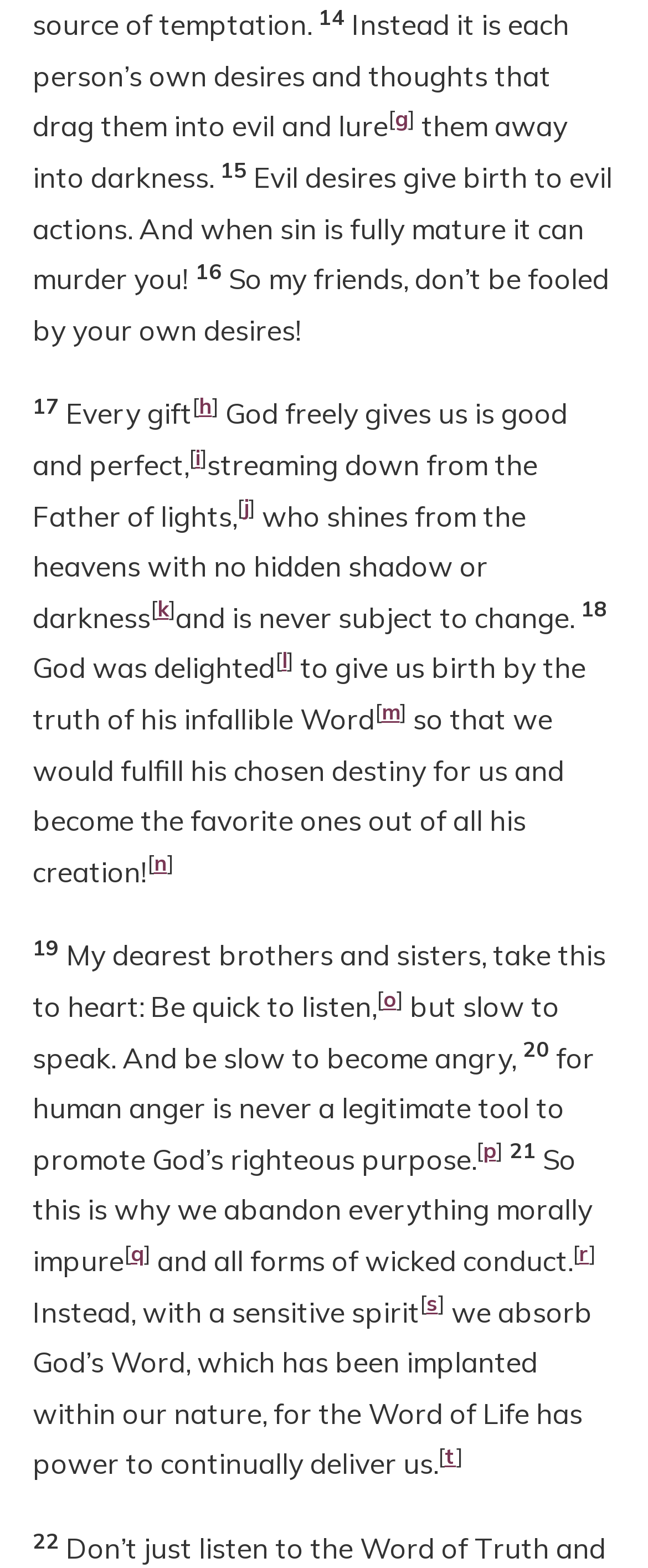Please reply to the following question with a single word or a short phrase:
How many StaticText elements are on this webpage?

18